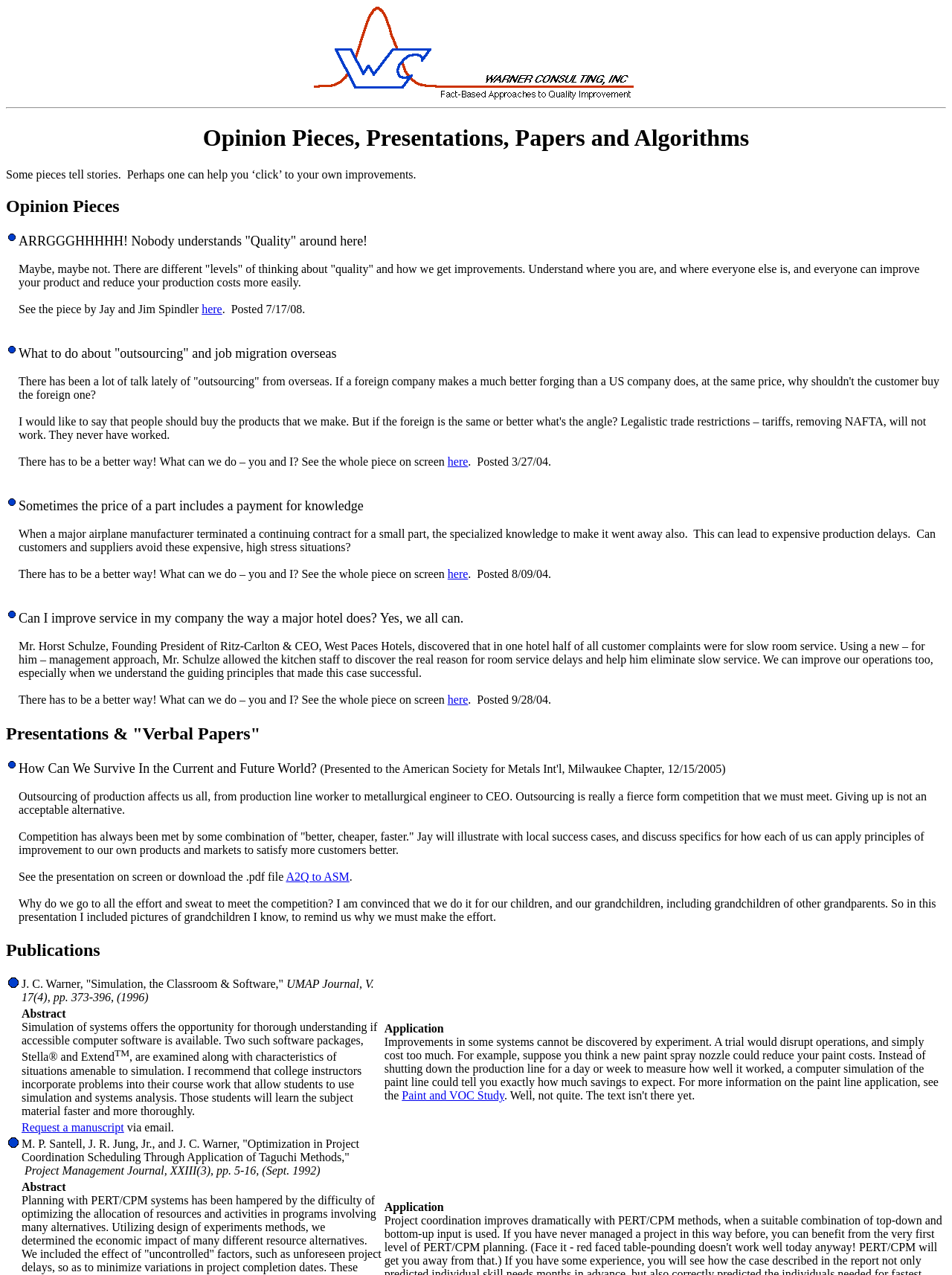Please find the bounding box coordinates for the clickable element needed to perform this instruction: "Read the abstract of the publication about simulation".

[0.022, 0.766, 0.401, 0.788]